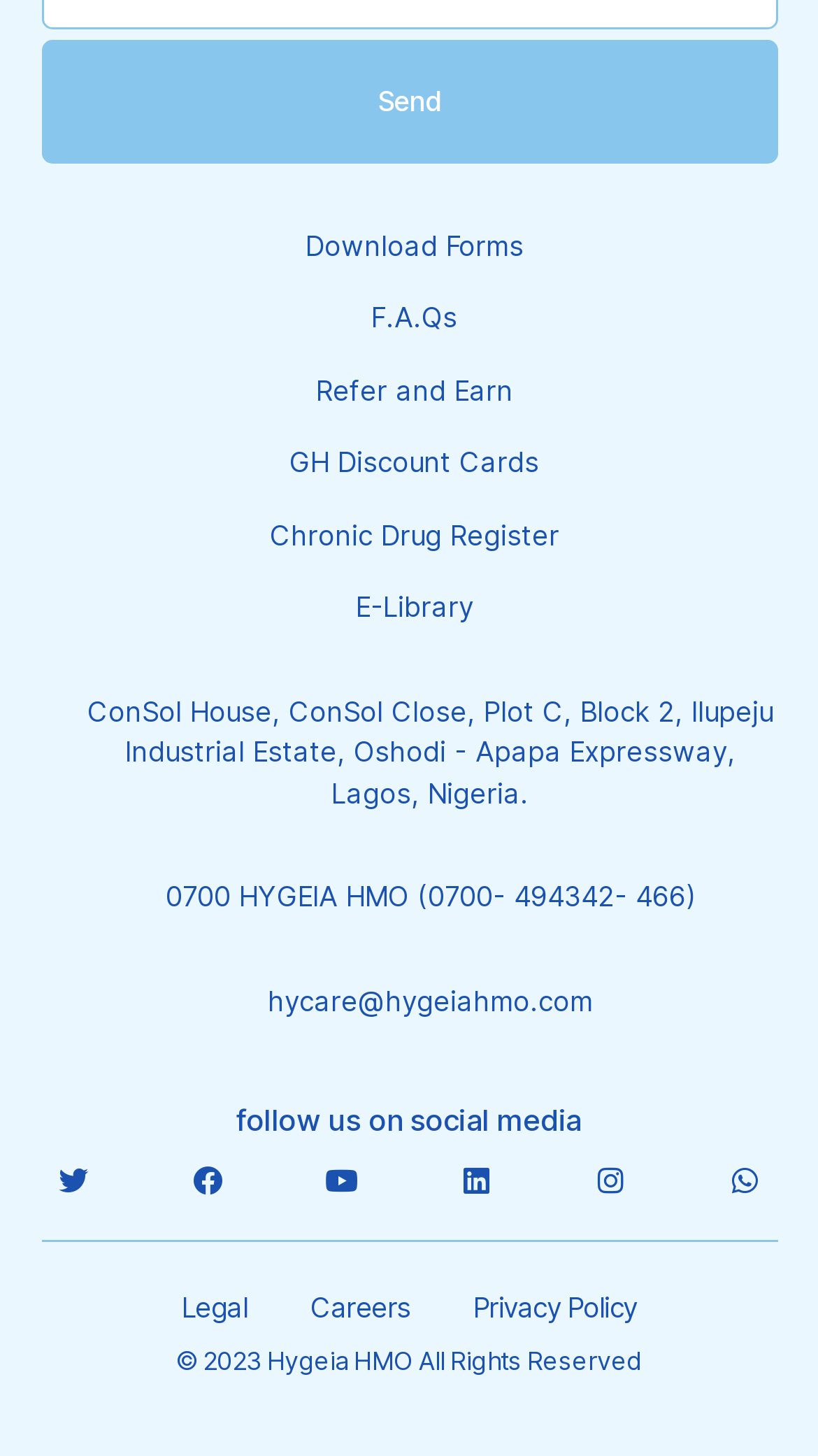How many social media platforms does Hygeia HMO have?
Using the details shown in the screenshot, provide a comprehensive answer to the question.

I counted the number of social media links under the 'follow us on social media' heading, which includes Twitter, Facebook, Youtube, Linkedin, Instagram, and Whatsapp.